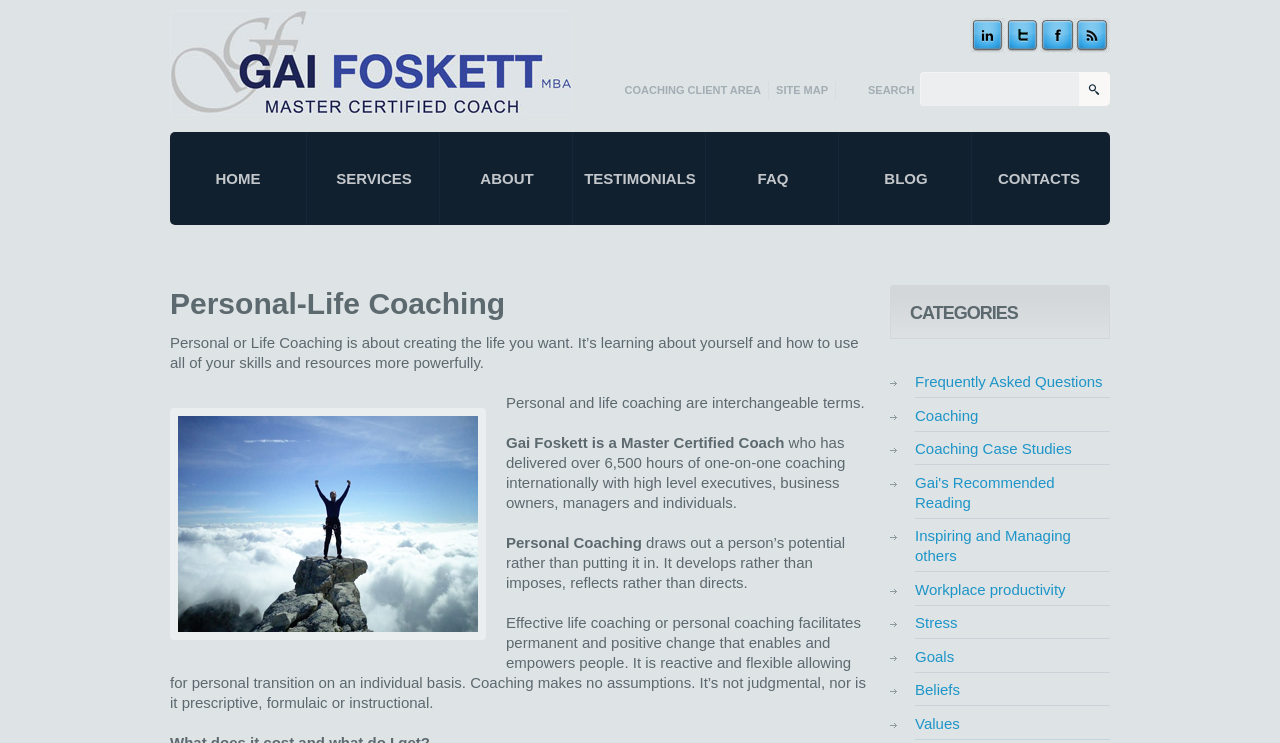What is the purpose of personal coaching?
Utilize the image to construct a detailed and well-explained answer.

According to the webpage, effective life coaching or personal coaching facilitates permanent and positive change that enables and empowers people, allowing for personal transition on an individual basis.